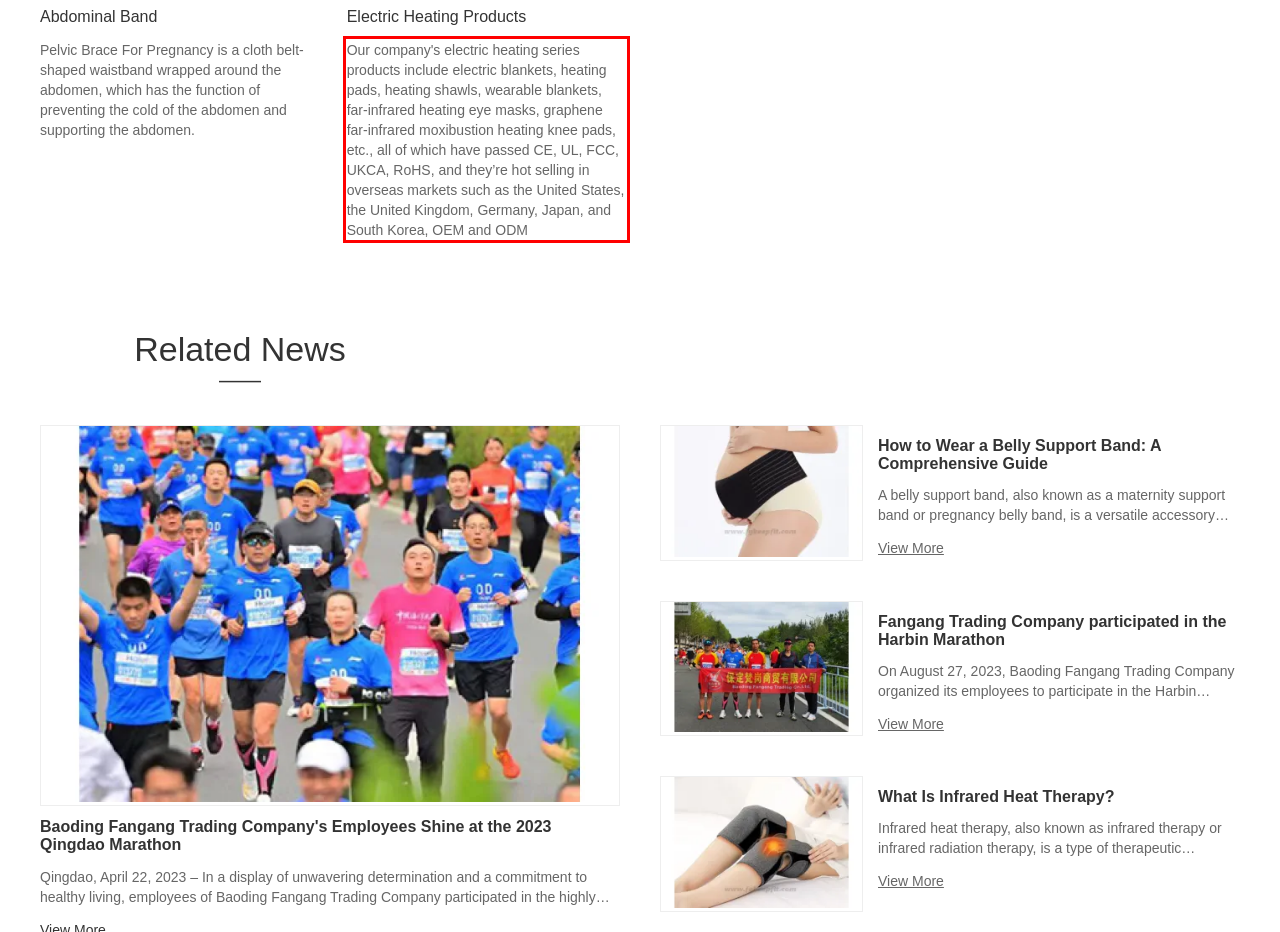Given a webpage screenshot, locate the red bounding box and extract the text content found inside it.

Our company's electric heating series products include electric blankets, heating pads, heating shawls, wearable blankets, far-infrared heating eye masks, graphene far-infrared moxibustion heating knee pads, etc., all of which have passed CE, UL, FCC, UKCA, RoHS, and they’re hot selling in overseas markets such as the United States, the United Kingdom, Germany, Japan, and South Korea, OEM and ODM